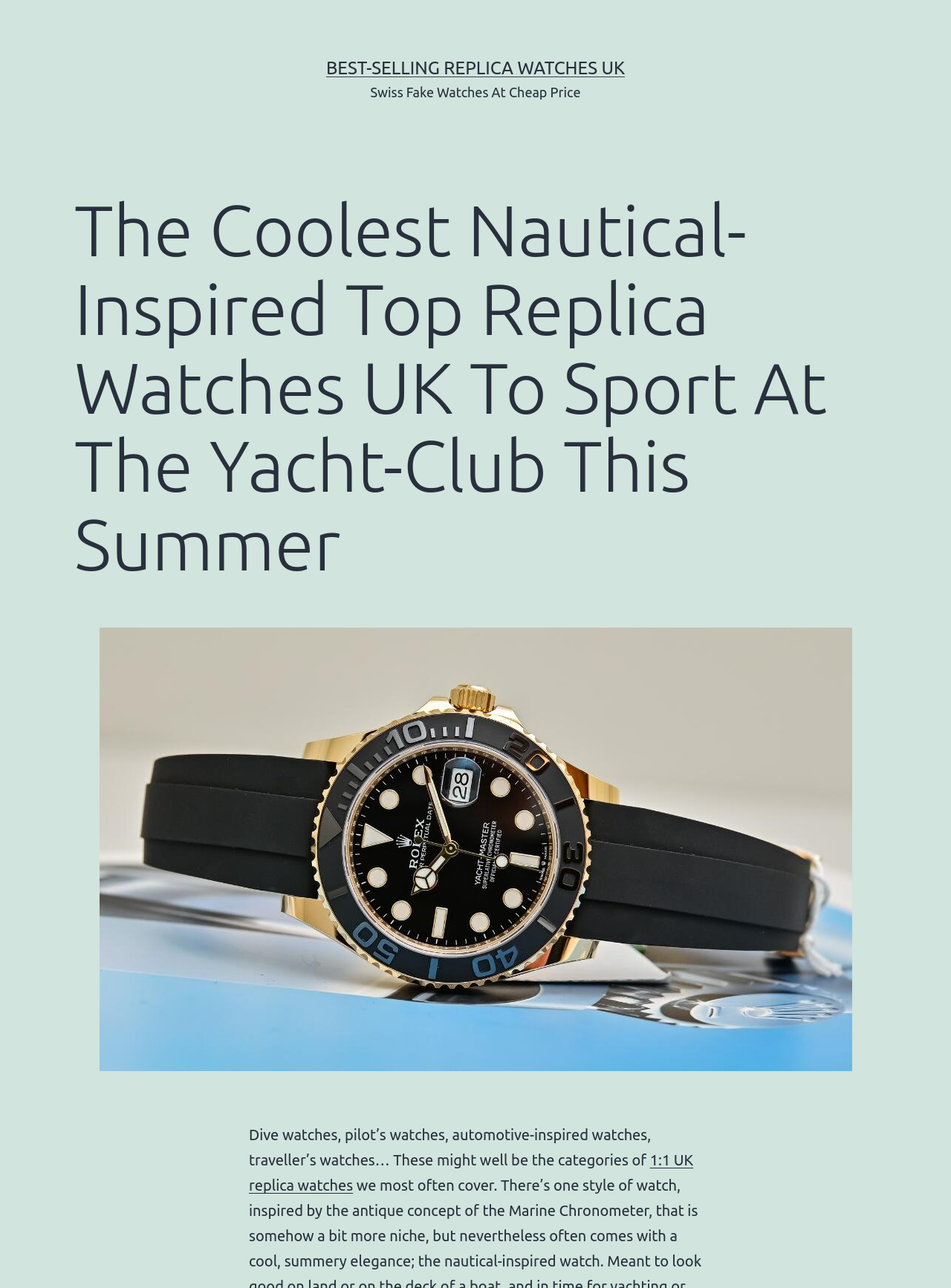Describe all visible elements and their arrangement on the webpage.

The webpage appears to be an article or blog post about replica watches, specifically focusing on nautical-inspired timepieces. At the top of the page, there is a link to "BEST-SELLING REPLICA WATCHES UK" positioned near the center, accompanied by a brief text "Swiss Fake Watches At Cheap Price" to its right. 

Below these elements, a large header section spans across the page, containing the title "The Coolest Nautical-Inspired Top Replica Watches UK To Sport At The Yacht-Club This Summer". Directly below the title, there is an image or figure, taking up a significant portion of the page. 

Further down, a paragraph of text discusses various categories of replica watches, including dive watches, pilot's watches, automotive-inspired watches, and traveller's watches. Within this text, there is a link to "1:1 UK replica watches", positioned near the end of the paragraph.